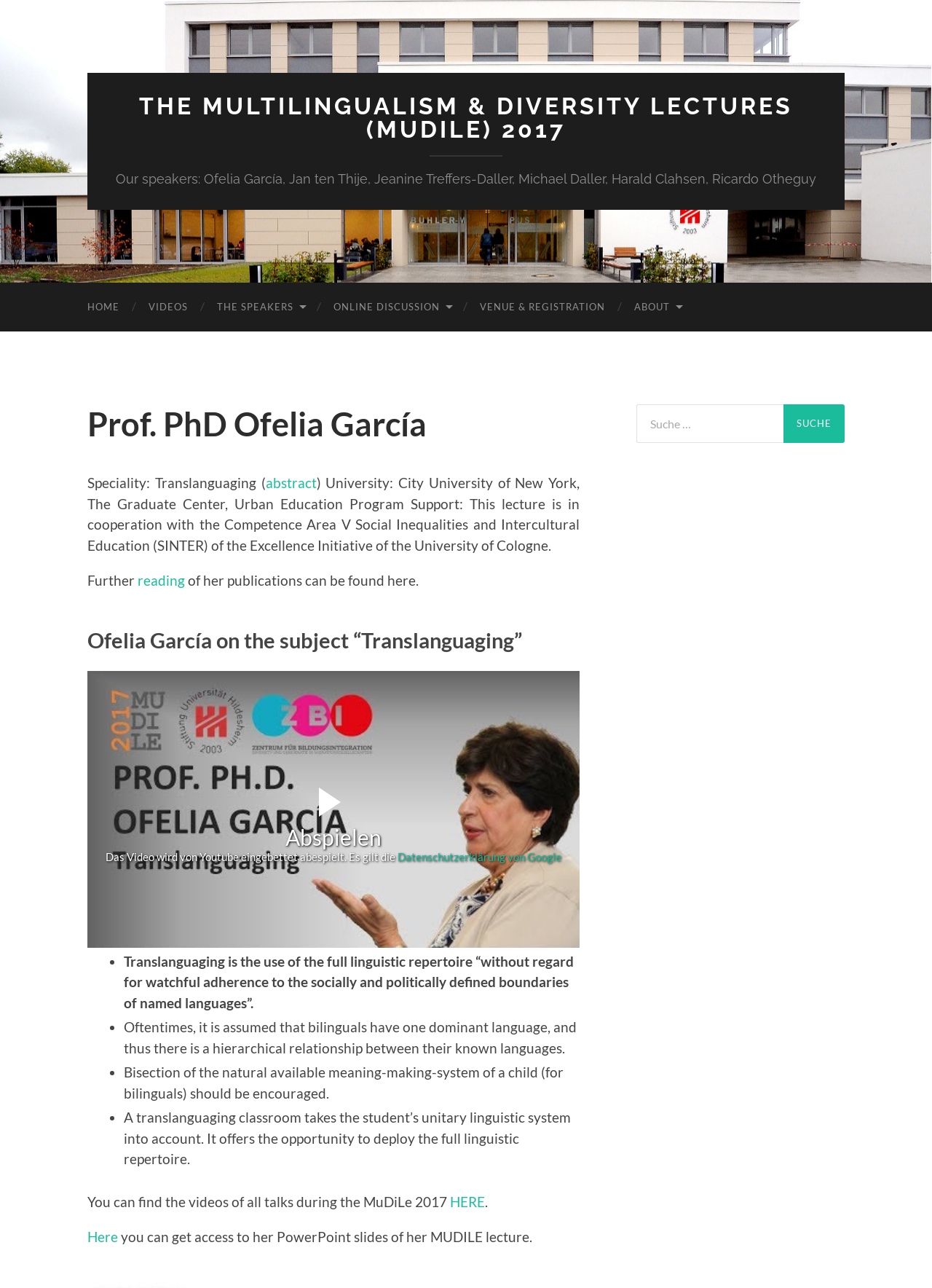How many points are listed about translanguaging?
Offer a detailed and full explanation in response to the question.

I counted the number of points listed about translanguaging, which are marked by bullet points and describe different aspects of translanguaging.